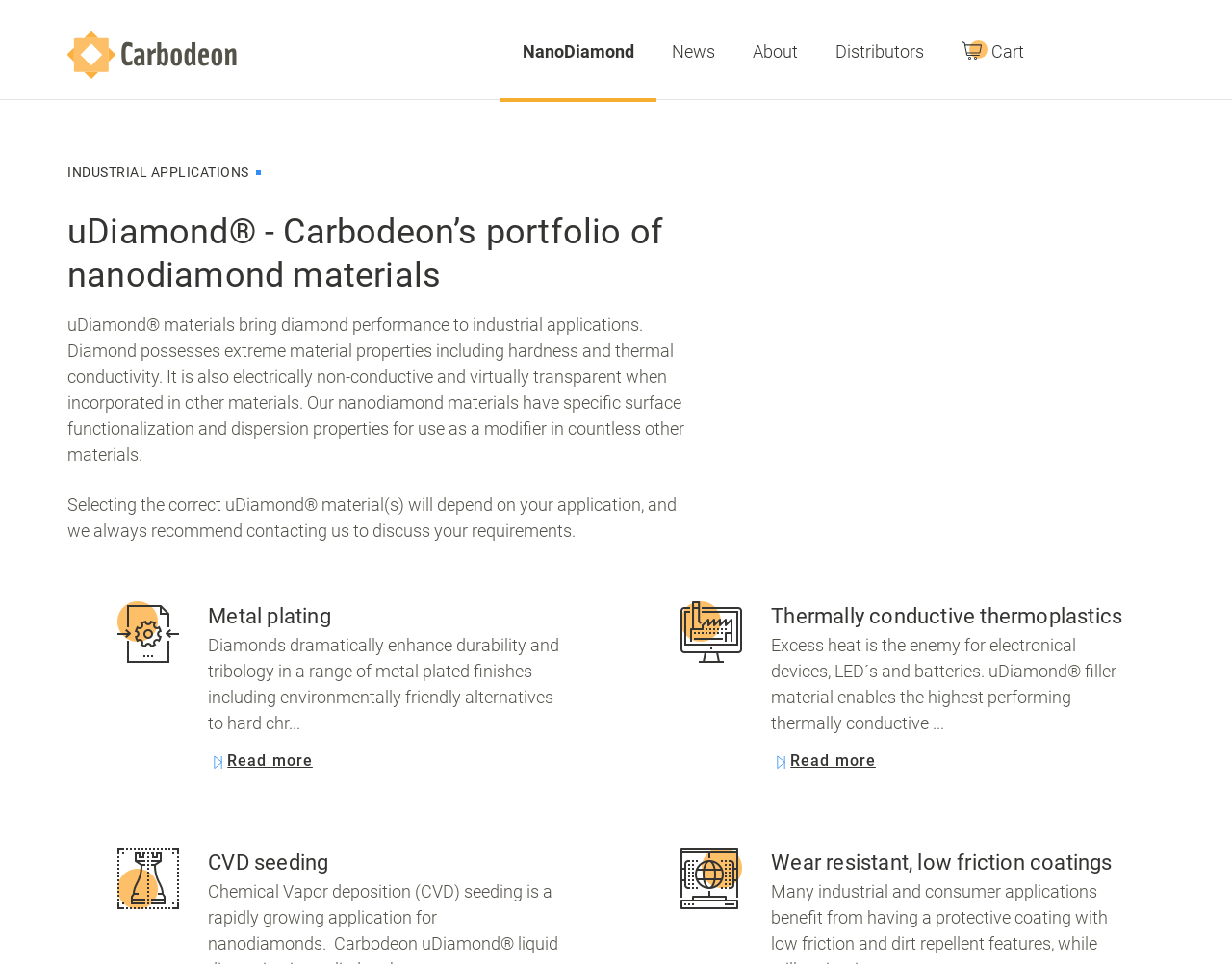Create a detailed narrative describing the layout and content of the webpage.

The webpage is about uDiamond nanomaterials and their industrial applications. At the top left, there is a logo image with a link to the homepage. Next to it, there are several links to different sections of the website, including "NanoDiamond", "News", "About", "Distributors", and a cart icon with a link to the shopping cart.

Below the navigation links, there is a large heading that reads "INDUSTRIAL APPLICATIONS". Underneath, there is a subheading that introduces uDiamond nanodiamond materials and their properties. A paragraph of text explains how uDiamond materials can be used to enhance industrial applications, and another paragraph advises visitors to contact the company to discuss their specific requirements.

The webpage is divided into several sections, each with its own heading. The first section is about metal plating, where uDiamond materials can improve durability and tribology. There is a block of text that explains the benefits of using uDiamond in metal plating, followed by a "Read more" link.

To the right of the metal plating section, there is a section about thermally conductive thermoplastics, where uDiamond filler material enables high-performance thermal conductivity. Again, there is a block of text explaining the benefits, followed by a "Read more" link.

Below these two sections, there are two more sections, one about CVD seeding and another about wear-resistant, low-friction coatings. Each section has its own heading, but no additional text or links are provided.